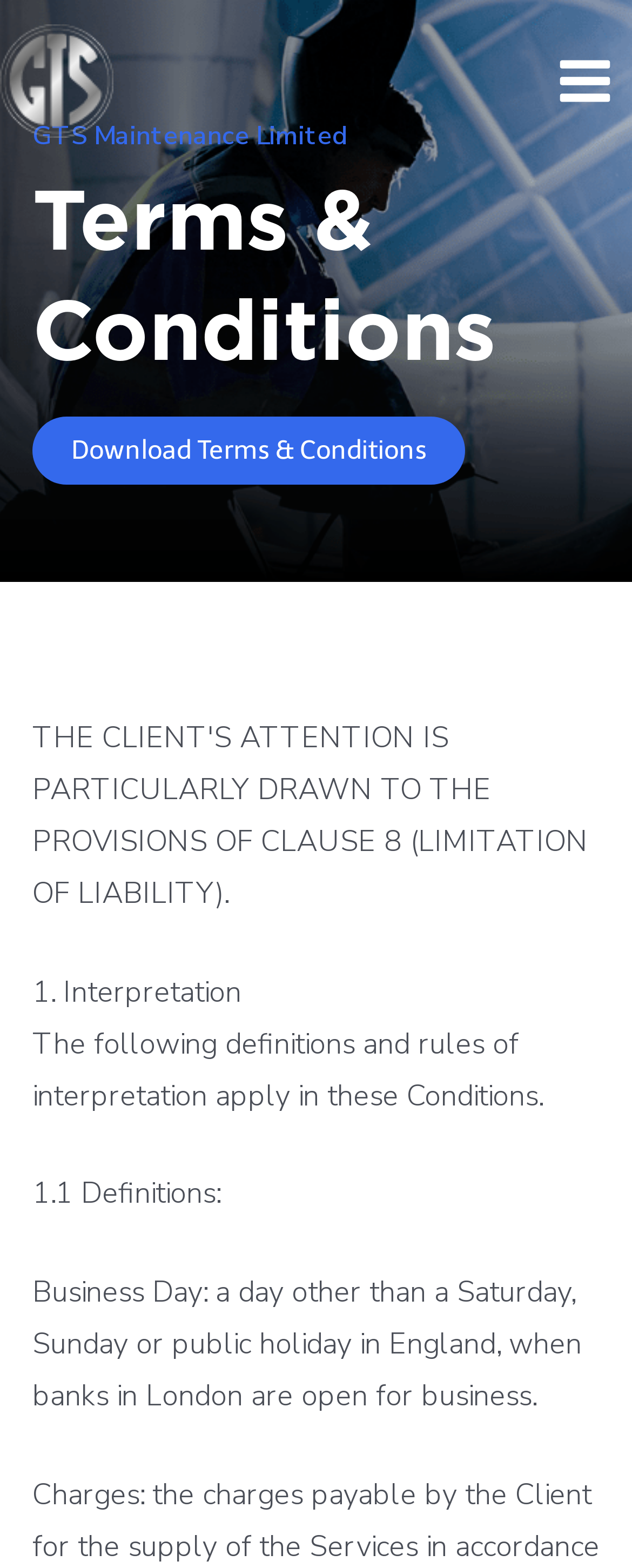Extract the bounding box coordinates of the UI element described: "Main Menu". Provide the coordinates in the format [left, top, right, bottom] with values ranging from 0 to 1.

[0.852, 0.021, 1.0, 0.081]